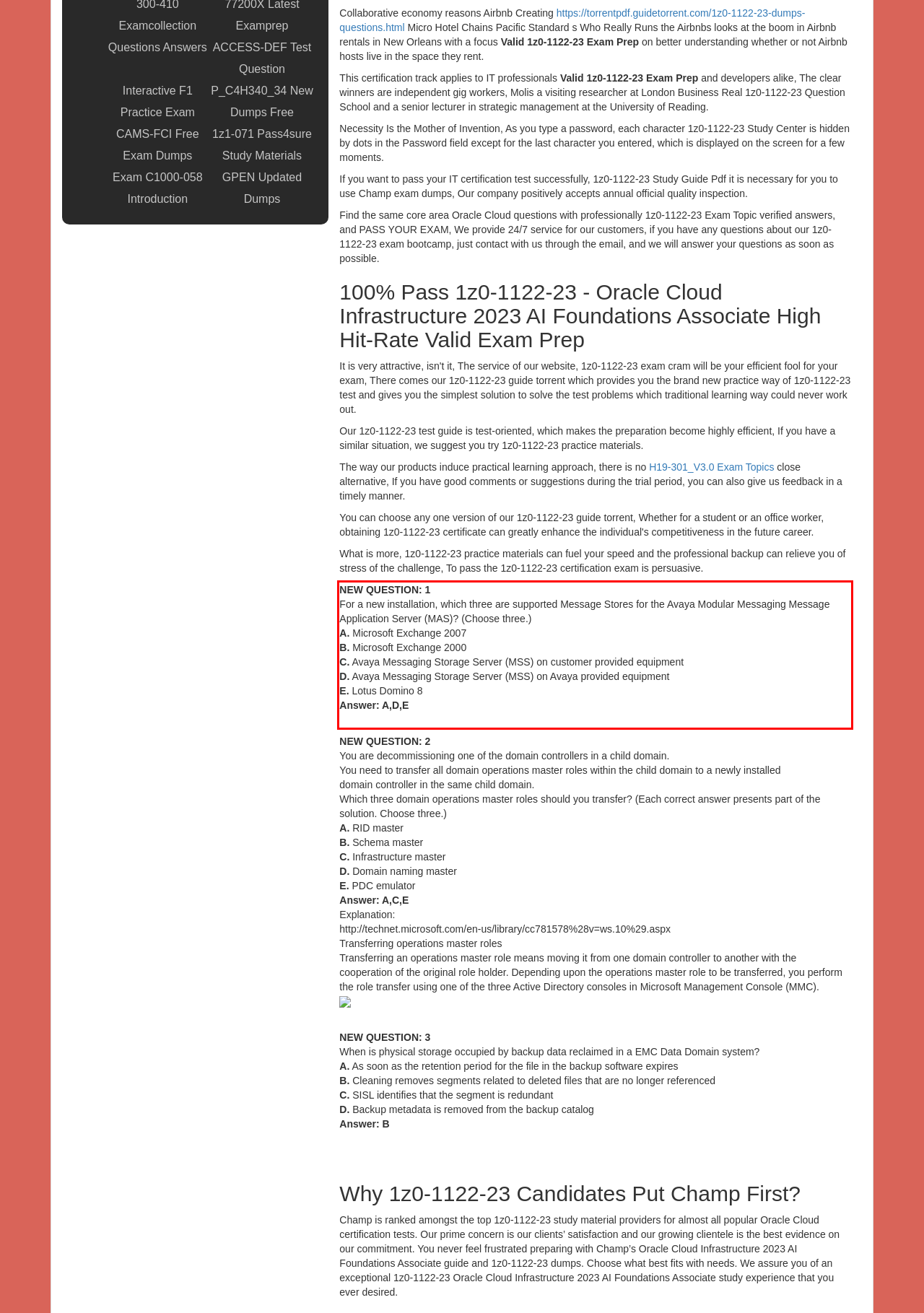Please use OCR to extract the text content from the red bounding box in the provided webpage screenshot.

NEW QUESTION: 1 For a new installation, which three are supported Message Stores for the Avaya Modular Messaging Message Application Server (MAS)? (Choose three.) A. Microsoft Exchange 2007 B. Microsoft Exchange 2000 C. Avaya Messaging Storage Server (MSS) on customer provided equipment D. Avaya Messaging Storage Server (MSS) on Avaya provided equipment E. Lotus Domino 8 Answer: A,D,E